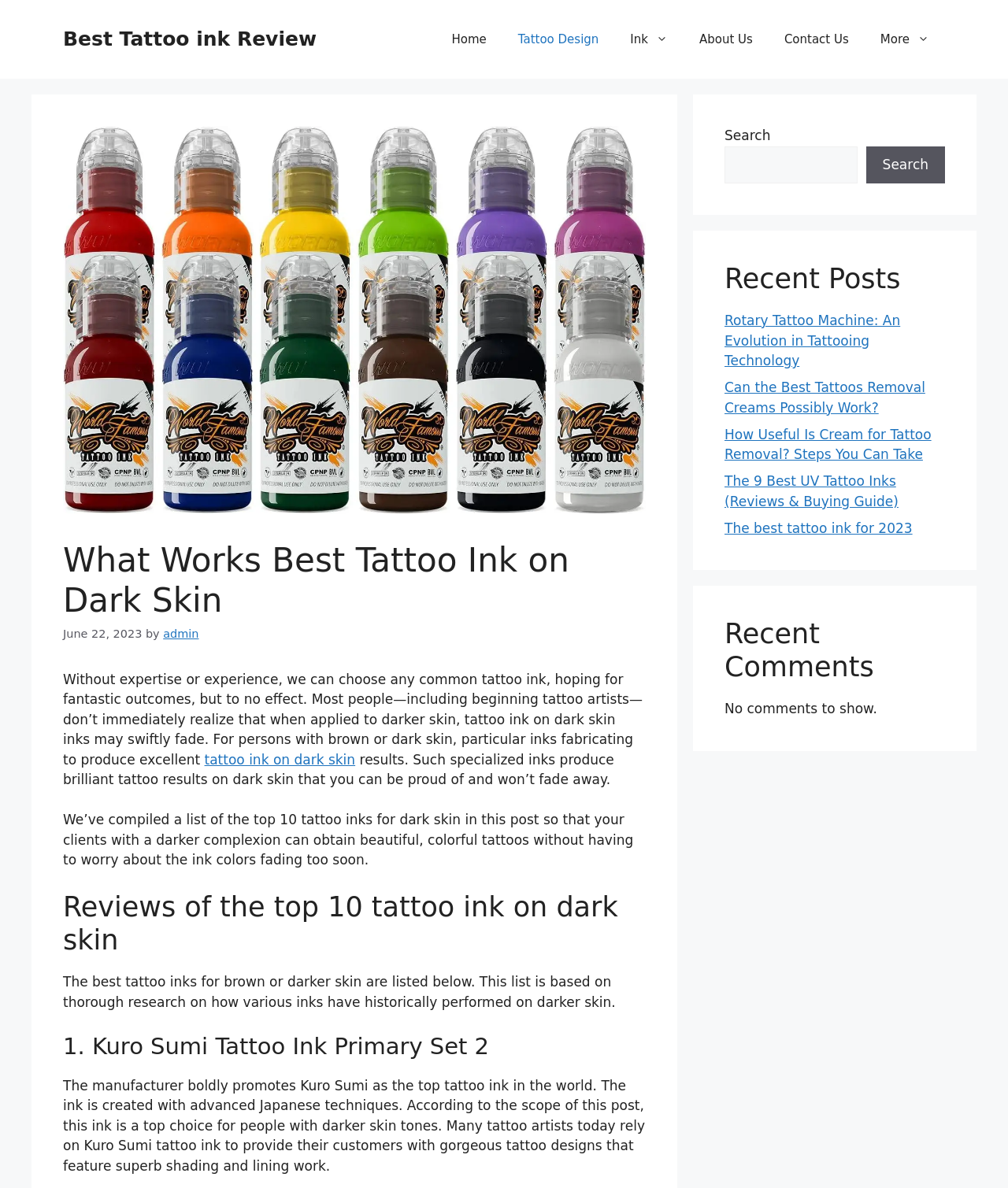Determine the bounding box coordinates of the target area to click to execute the following instruction: "Check the 'Recent Posts' section."

[0.719, 0.221, 0.938, 0.249]